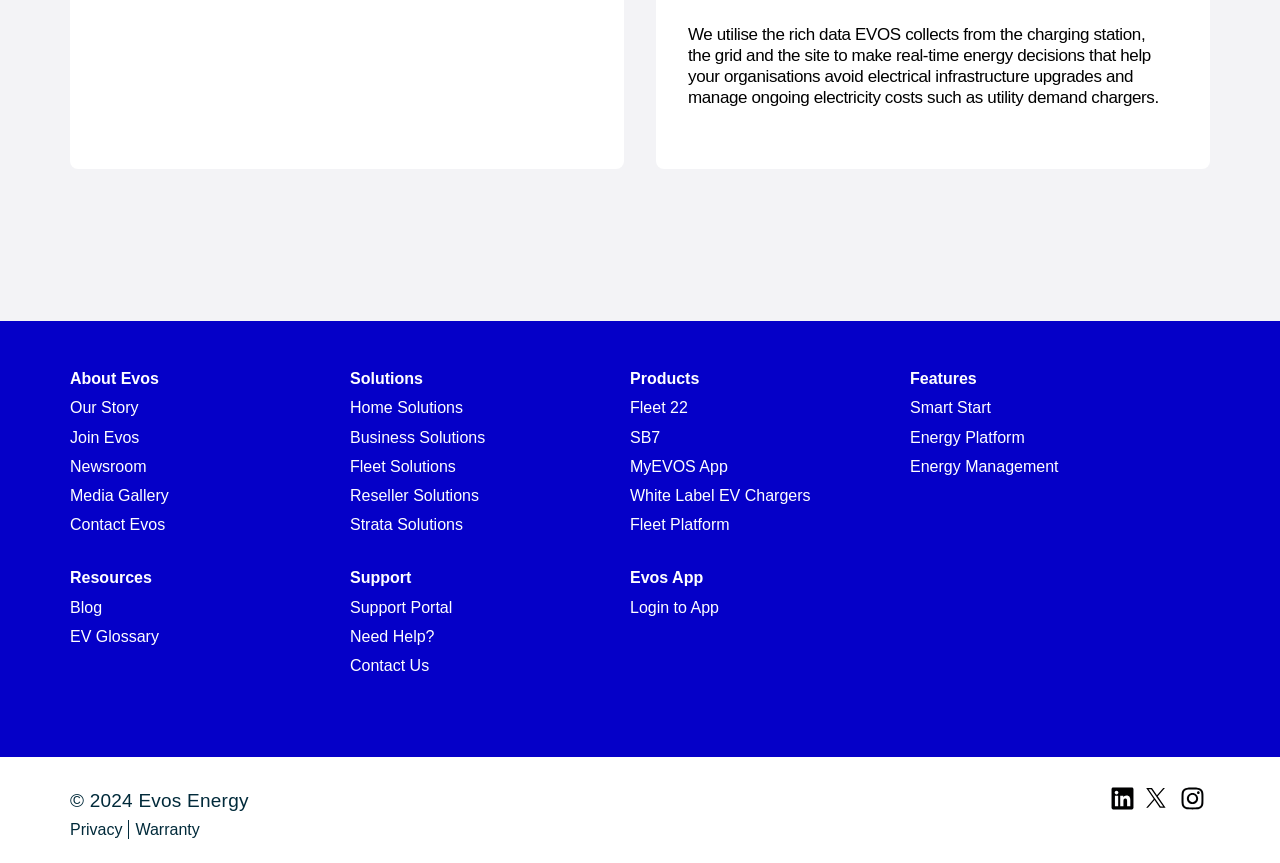Find the UI element described as: "Home Solutions" and predict its bounding box coordinates. Ensure the coordinates are four float numbers between 0 and 1, [left, top, right, bottom].

[0.273, 0.462, 0.492, 0.484]